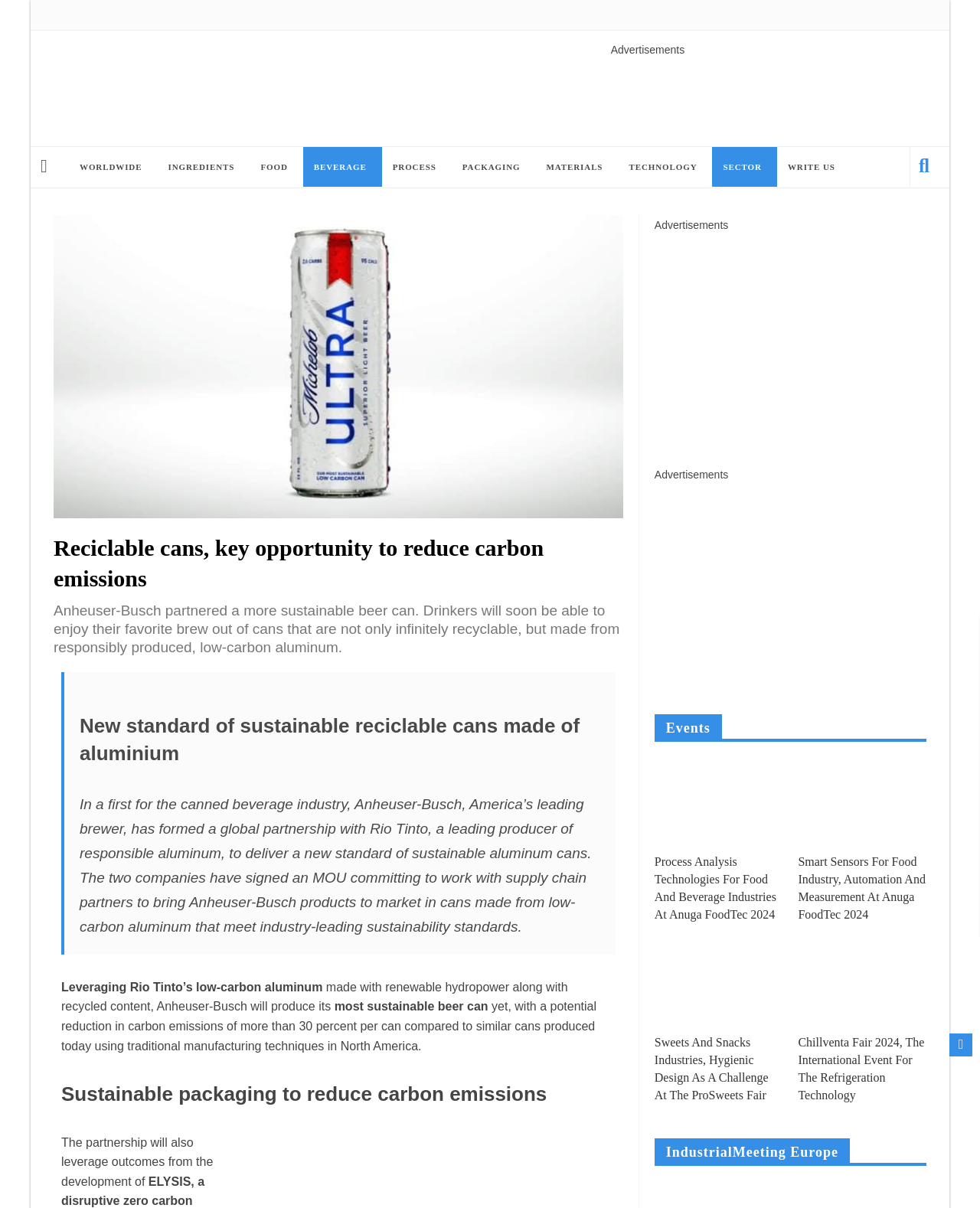How many articles are there in the 'Events' section?
Answer the question with a detailed explanation, including all necessary information.

By counting the number of articles in the 'Events' section, we can see that there are four articles, each with a heading and a link to the event.